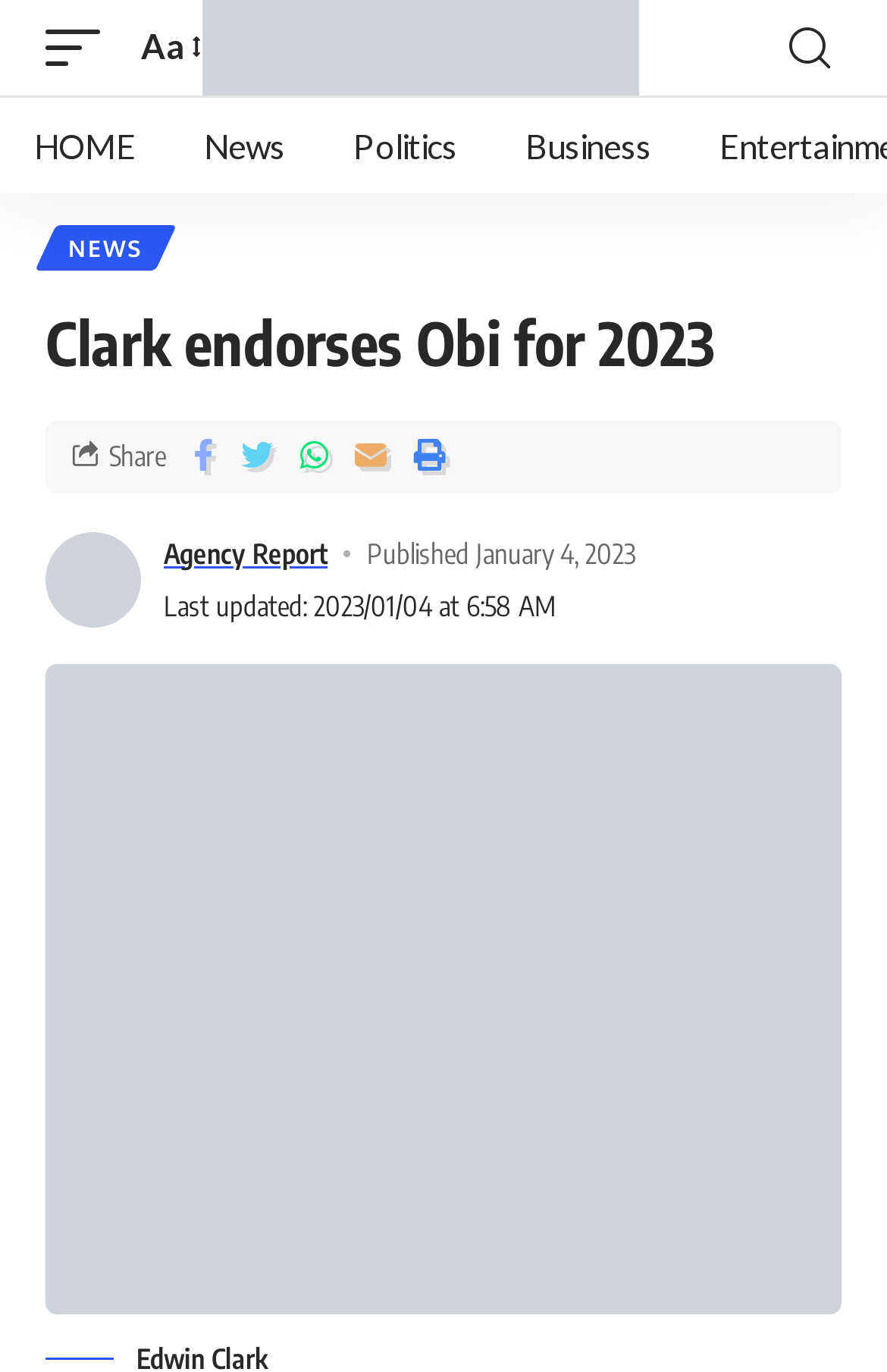Locate the bounding box coordinates of the element that should be clicked to fulfill the instruction: "Click on the 'News' link".

[0.192, 0.071, 0.36, 0.141]